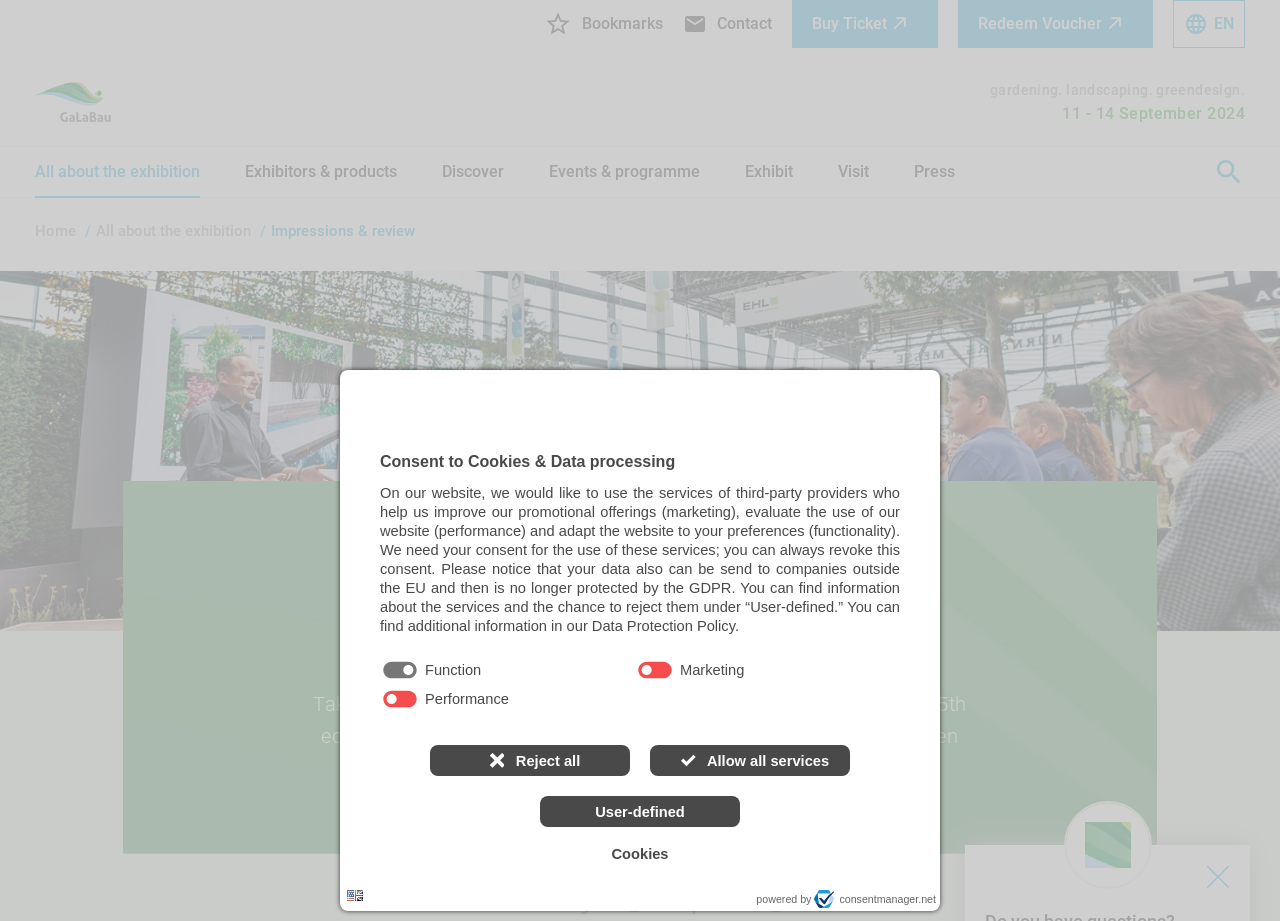What is the purpose of the checkboxes in the consent dialog?
Answer the question in a detailed and comprehensive manner.

The checkboxes in the consent dialog are used to select the services that the user wants to allow or reject. The services include marketing, performance, and functionality. The user can choose to allow or reject each service individually.